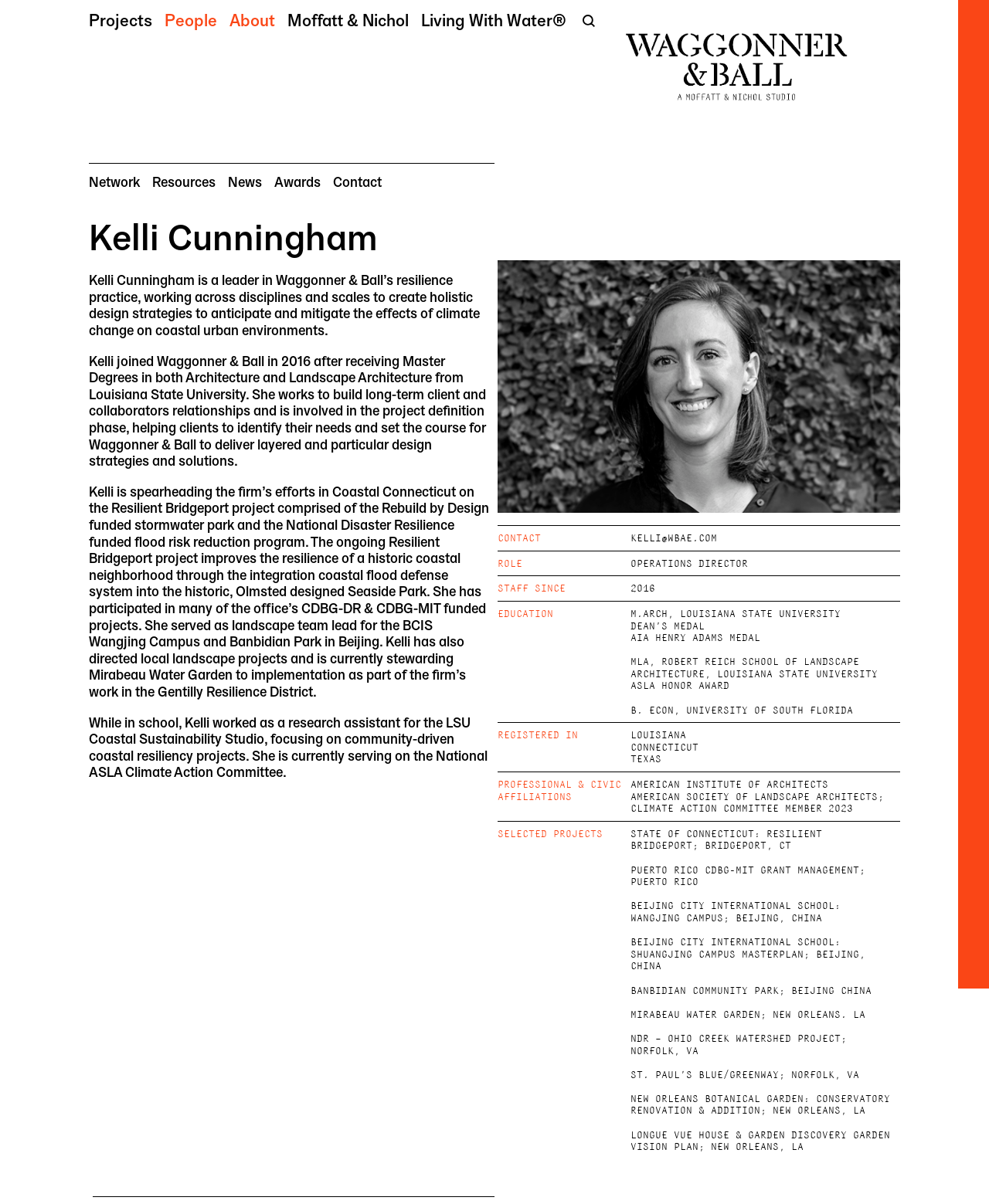Please provide the bounding box coordinates for the element that needs to be clicked to perform the following instruction: "View Kelli Cunningham's contact information". The coordinates should be given as four float numbers between 0 and 1, i.e., [left, top, right, bottom].

[0.637, 0.441, 0.725, 0.452]